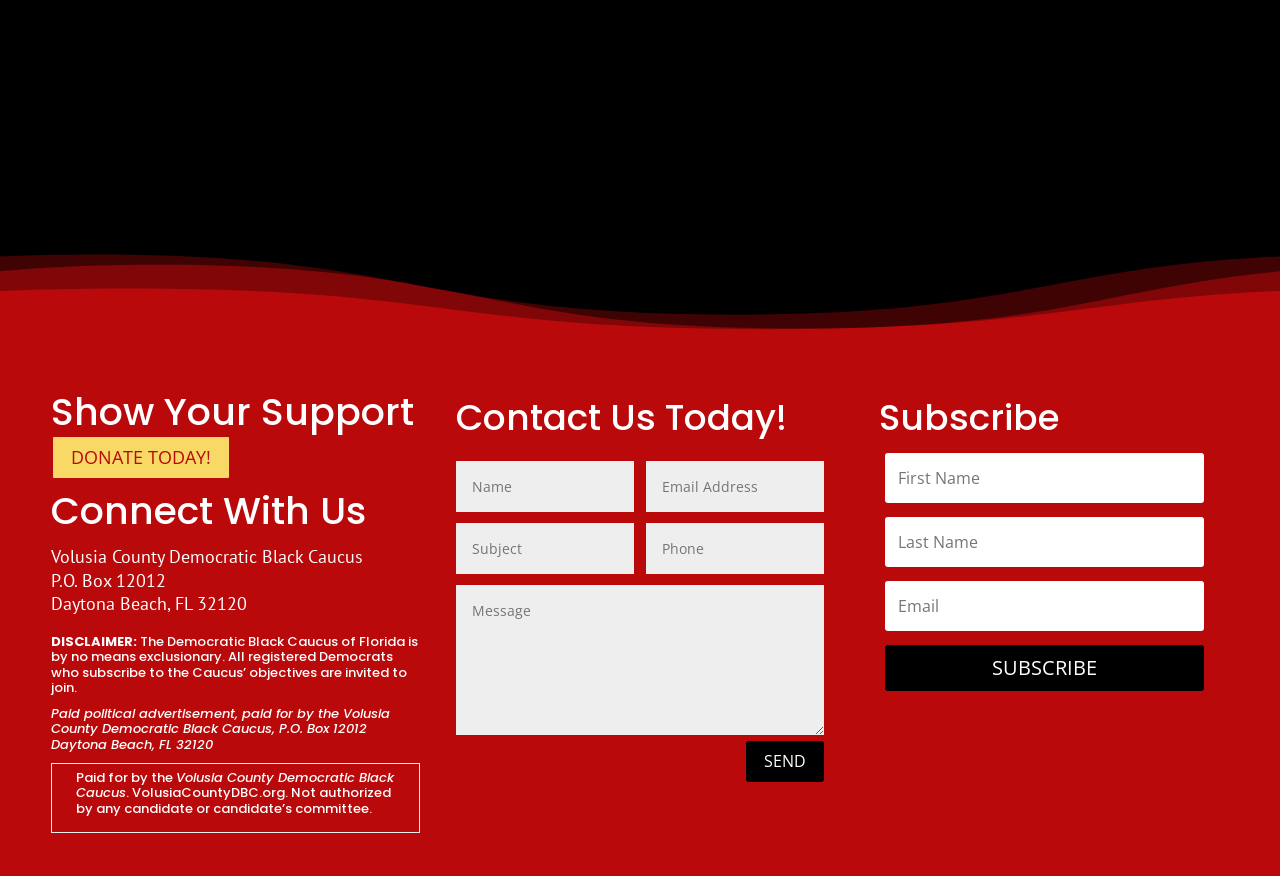Determine the coordinates of the bounding box for the clickable area needed to execute this instruction: "Donate today".

[0.04, 0.496, 0.181, 0.548]